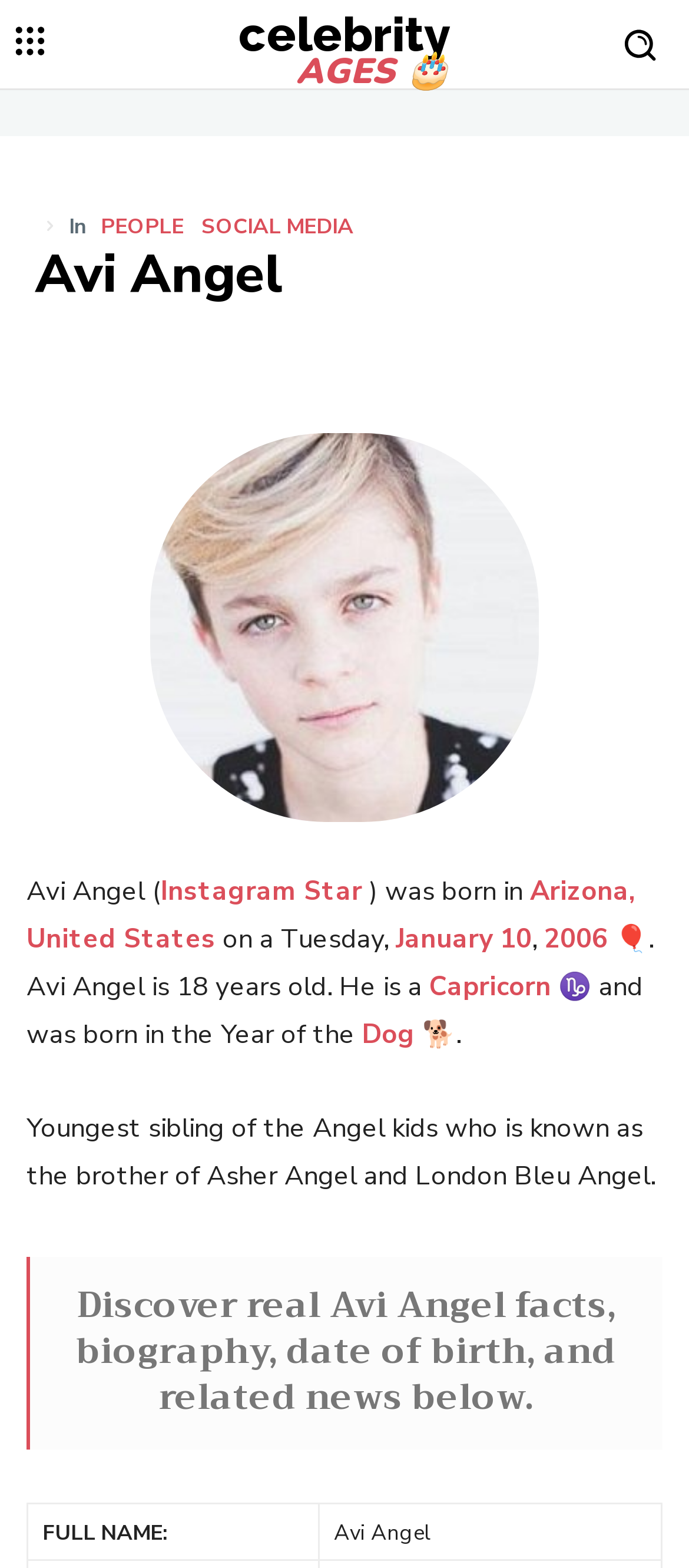Find the bounding box of the UI element described as: "Social Media". The bounding box coordinates should be given as four float values between 0 and 1, i.e., [left, top, right, bottom].

[0.292, 0.138, 0.513, 0.151]